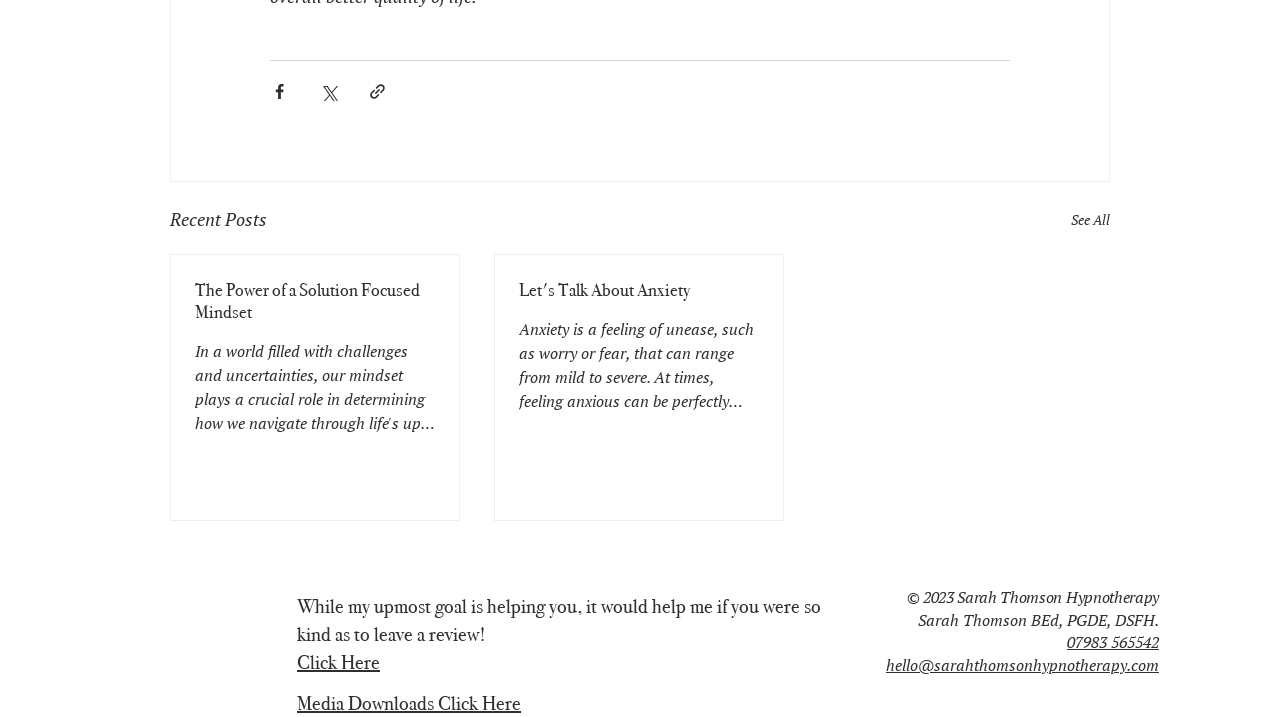Can you find the bounding box coordinates of the area I should click to execute the following instruction: "Contact via email"?

[0.692, 0.912, 0.905, 0.943]